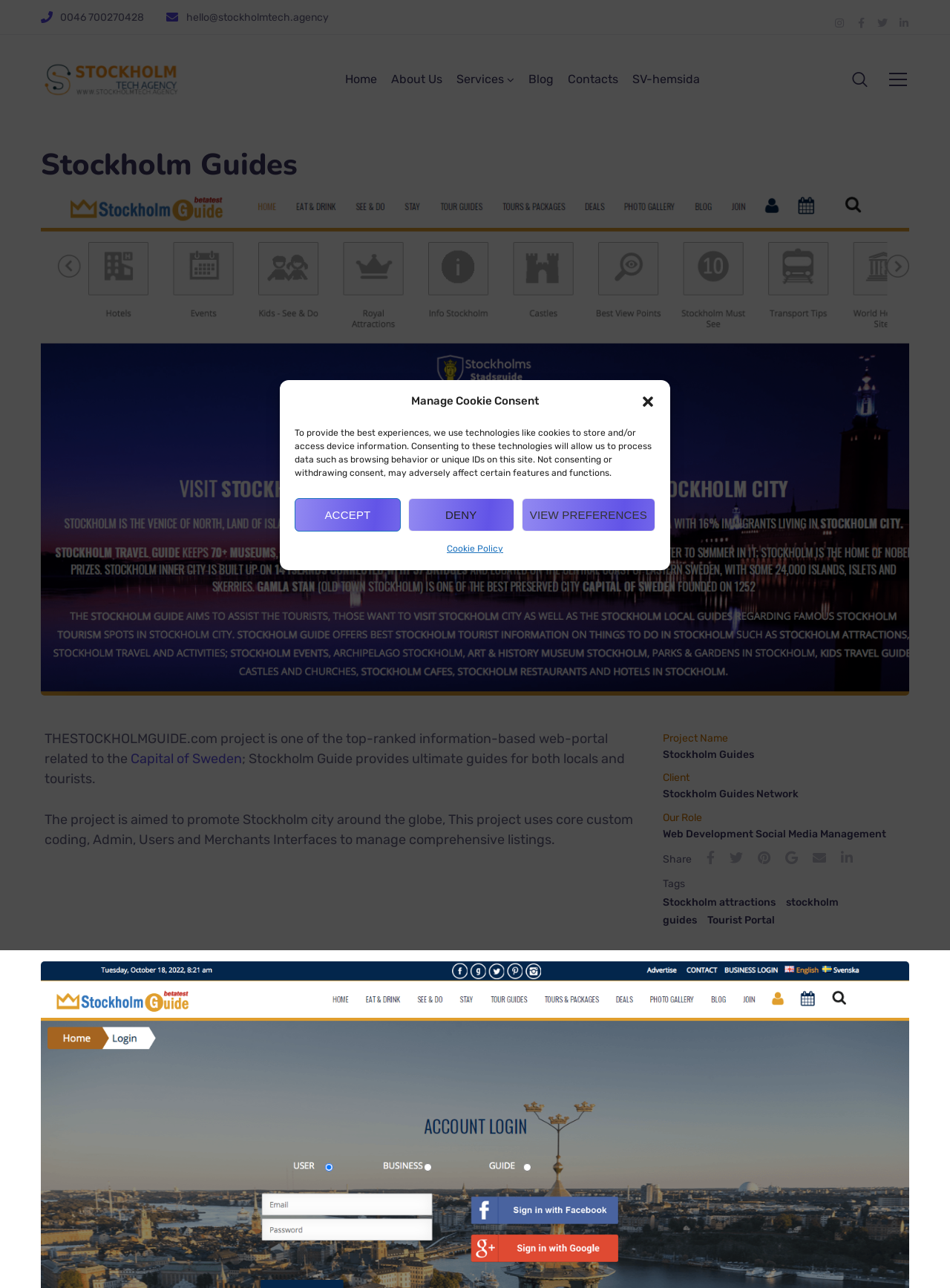Please provide a short answer using a single word or phrase for the question:
What is the topic of the project?

Stockholm city guide